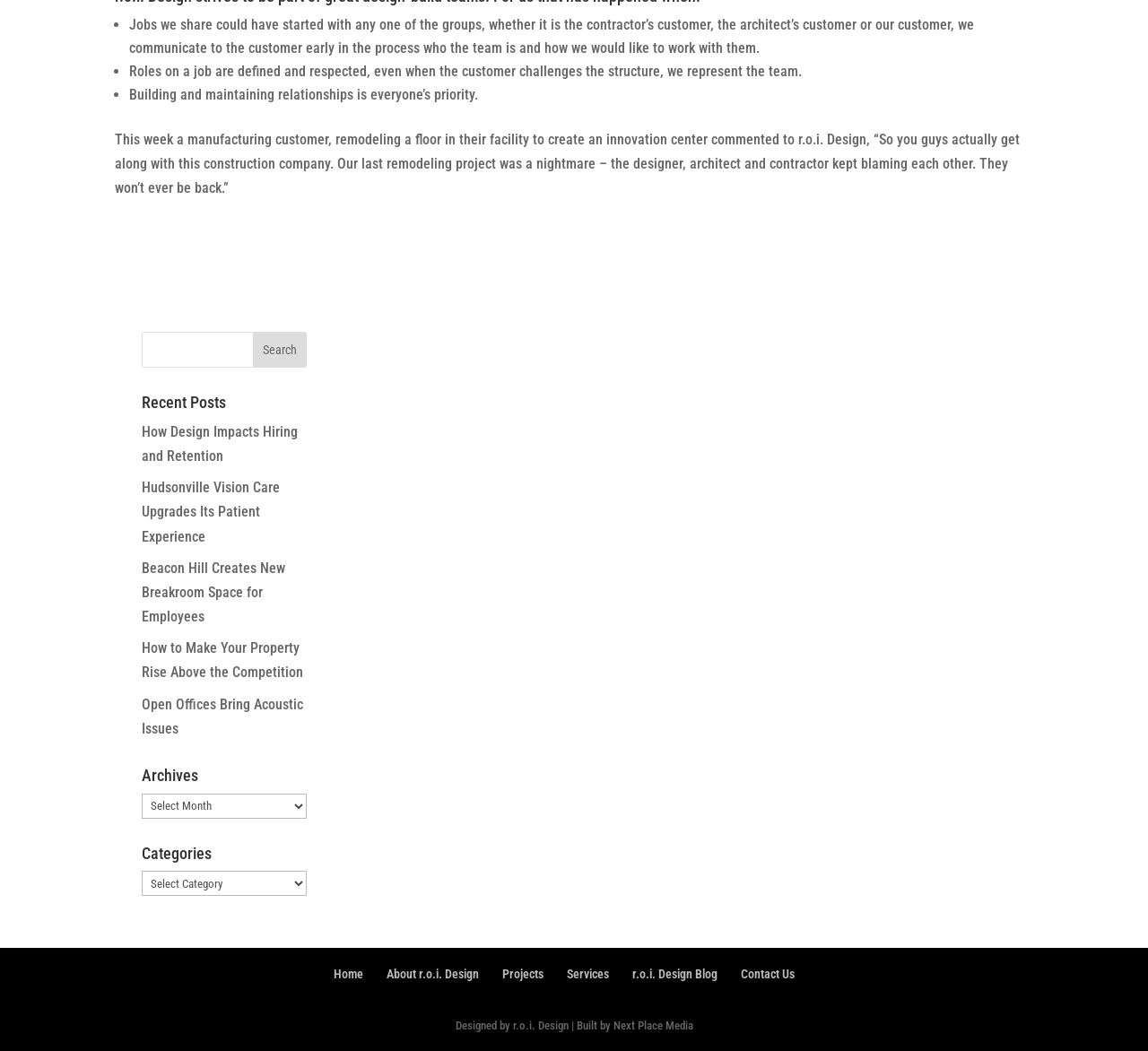Please locate the bounding box coordinates of the element's region that needs to be clicked to follow the instruction: "Select an archive". The bounding box coordinates should be provided as four float numbers between 0 and 1, i.e., [left, top, right, bottom].

[0.123, 0.755, 0.267, 0.779]